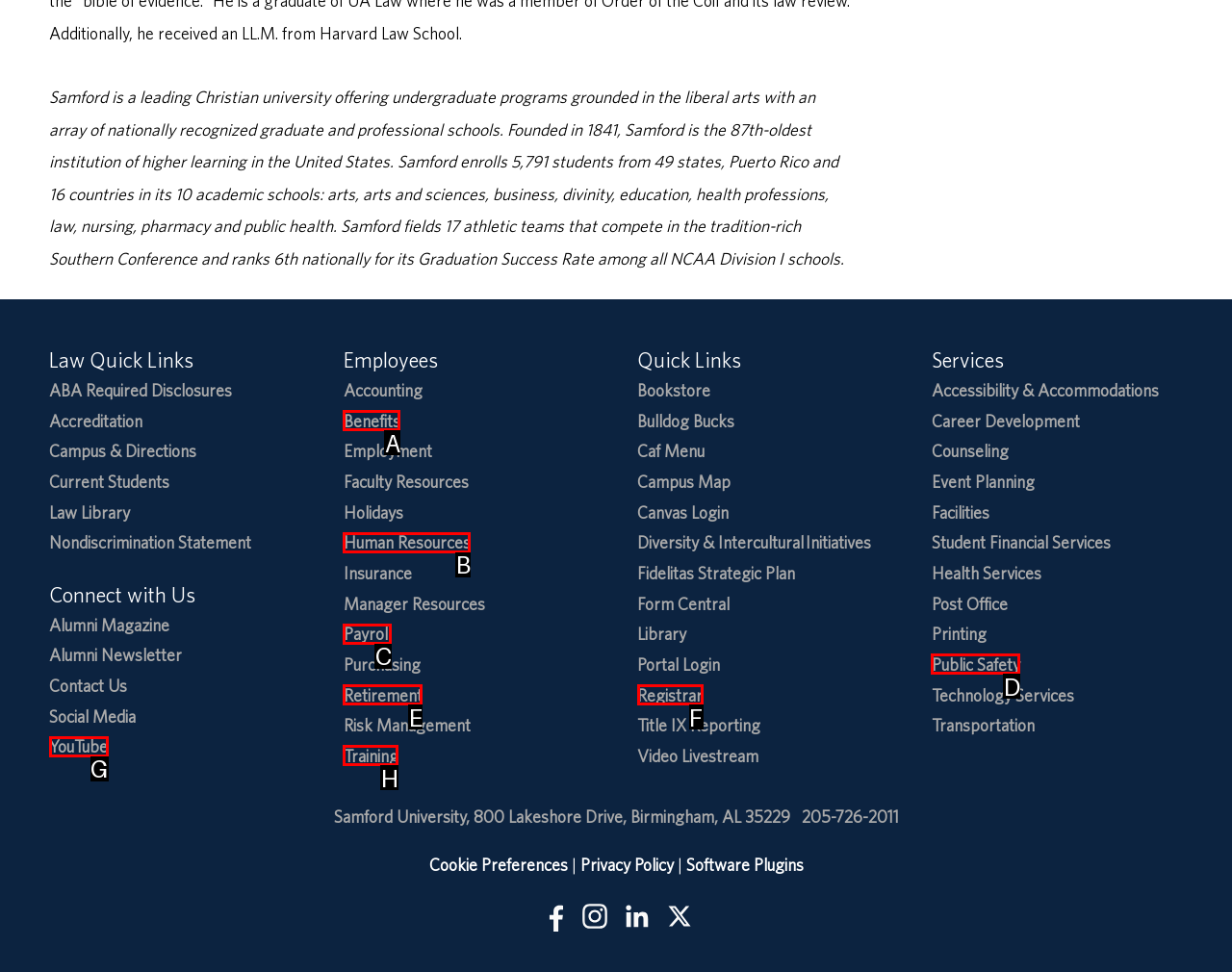Based on the given description: Benefits, identify the correct option and provide the corresponding letter from the given choices directly.

A